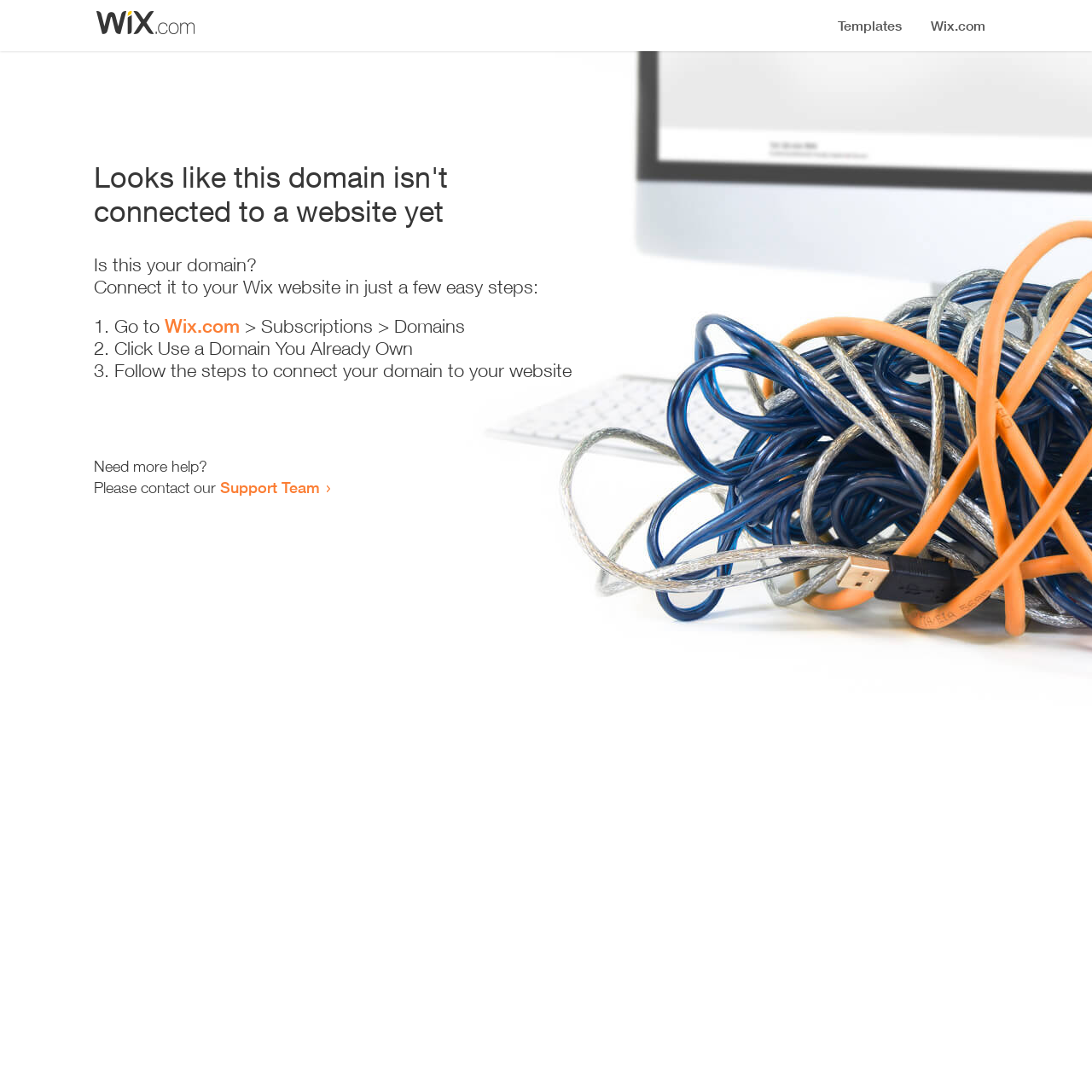Using the element description: "Wix.com", determine the bounding box coordinates. The coordinates should be in the format [left, top, right, bottom], with values between 0 and 1.

[0.151, 0.288, 0.22, 0.309]